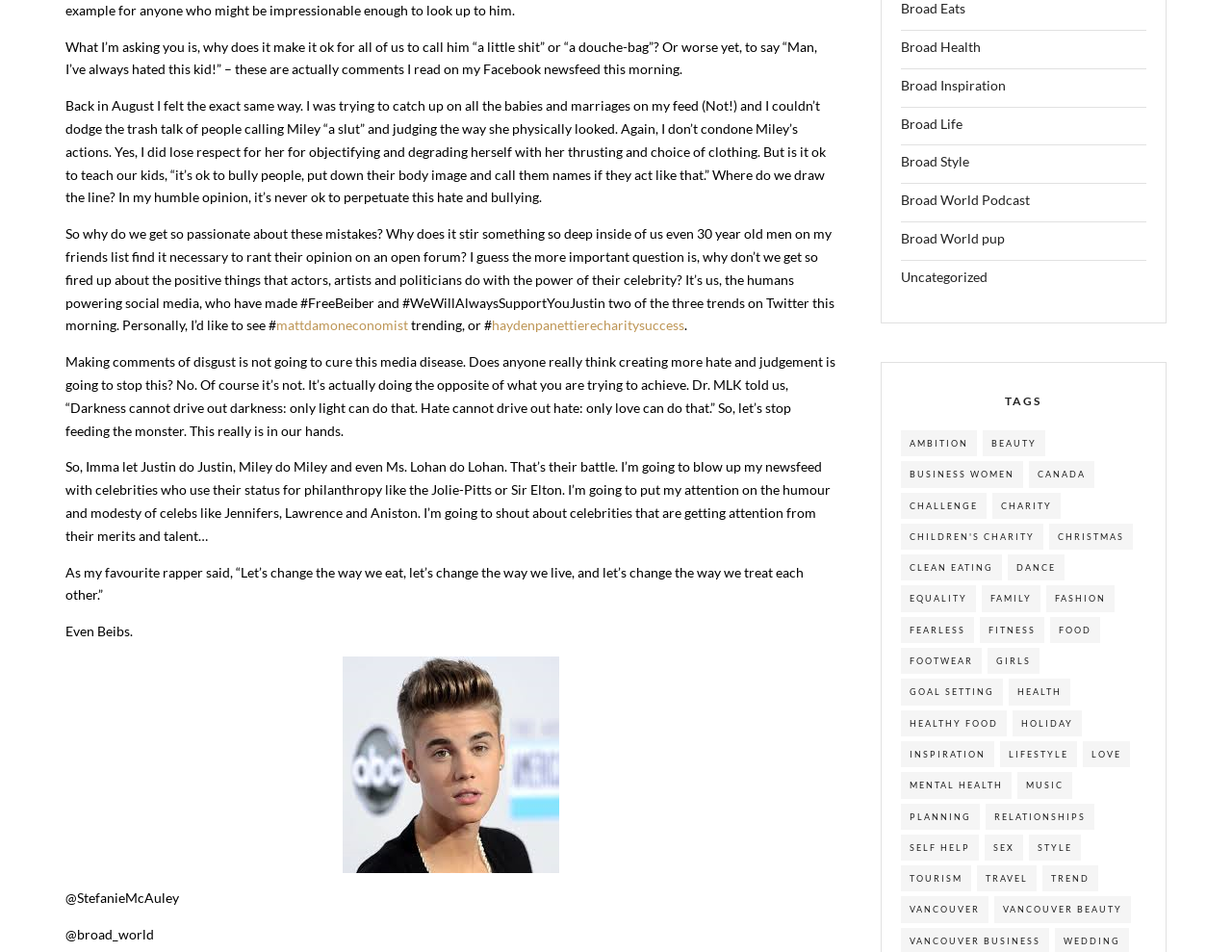Please provide the bounding box coordinates in the format (top-left x, top-left y, bottom-right x, bottom-right y). Remember, all values are floating point numbers between 0 and 1. What is the bounding box coordinate of the region described as: Broad World Podcast

[0.731, 0.198, 0.836, 0.233]